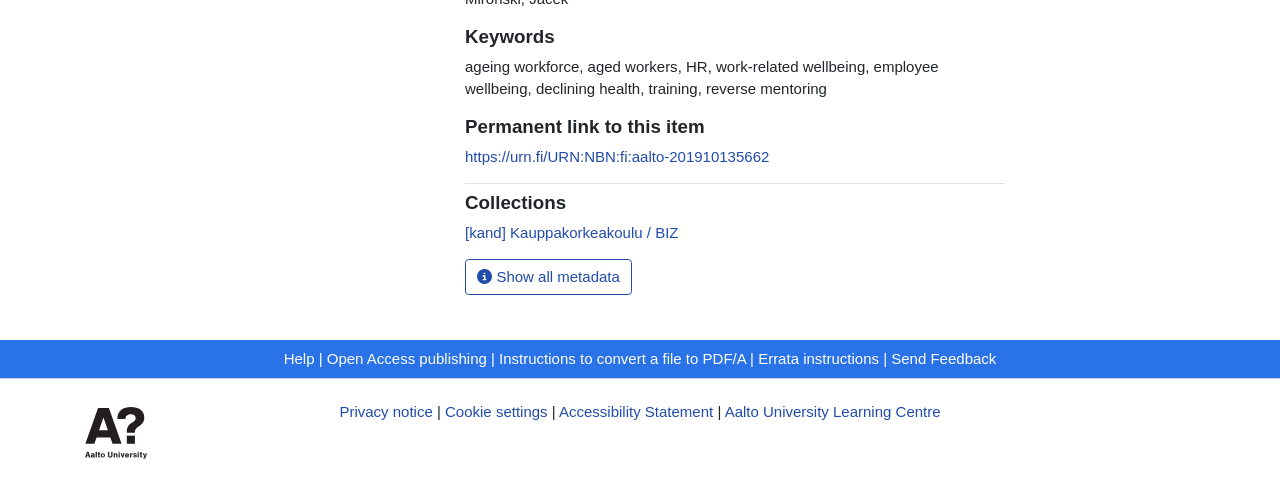Could you determine the bounding box coordinates of the clickable element to complete the instruction: "Get help"? Provide the coordinates as four float numbers between 0 and 1, i.e., [left, top, right, bottom].

[0.222, 0.728, 0.246, 0.764]